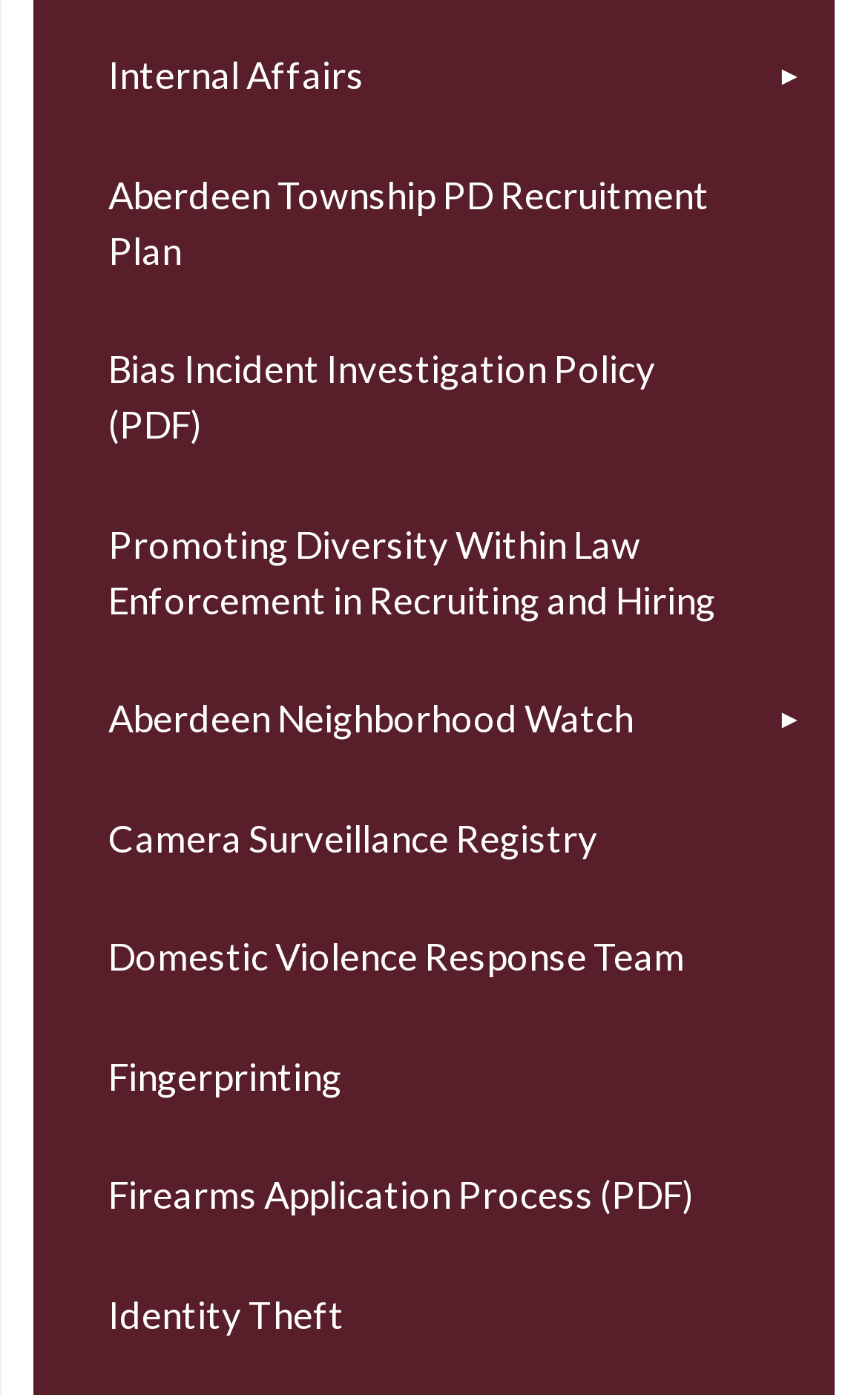Determine the bounding box coordinates of the clickable element to complete this instruction: "Learn about Identity Theft". Provide the coordinates in the format of four float numbers between 0 and 1, [left, top, right, bottom].

[0.039, 0.901, 0.961, 0.986]